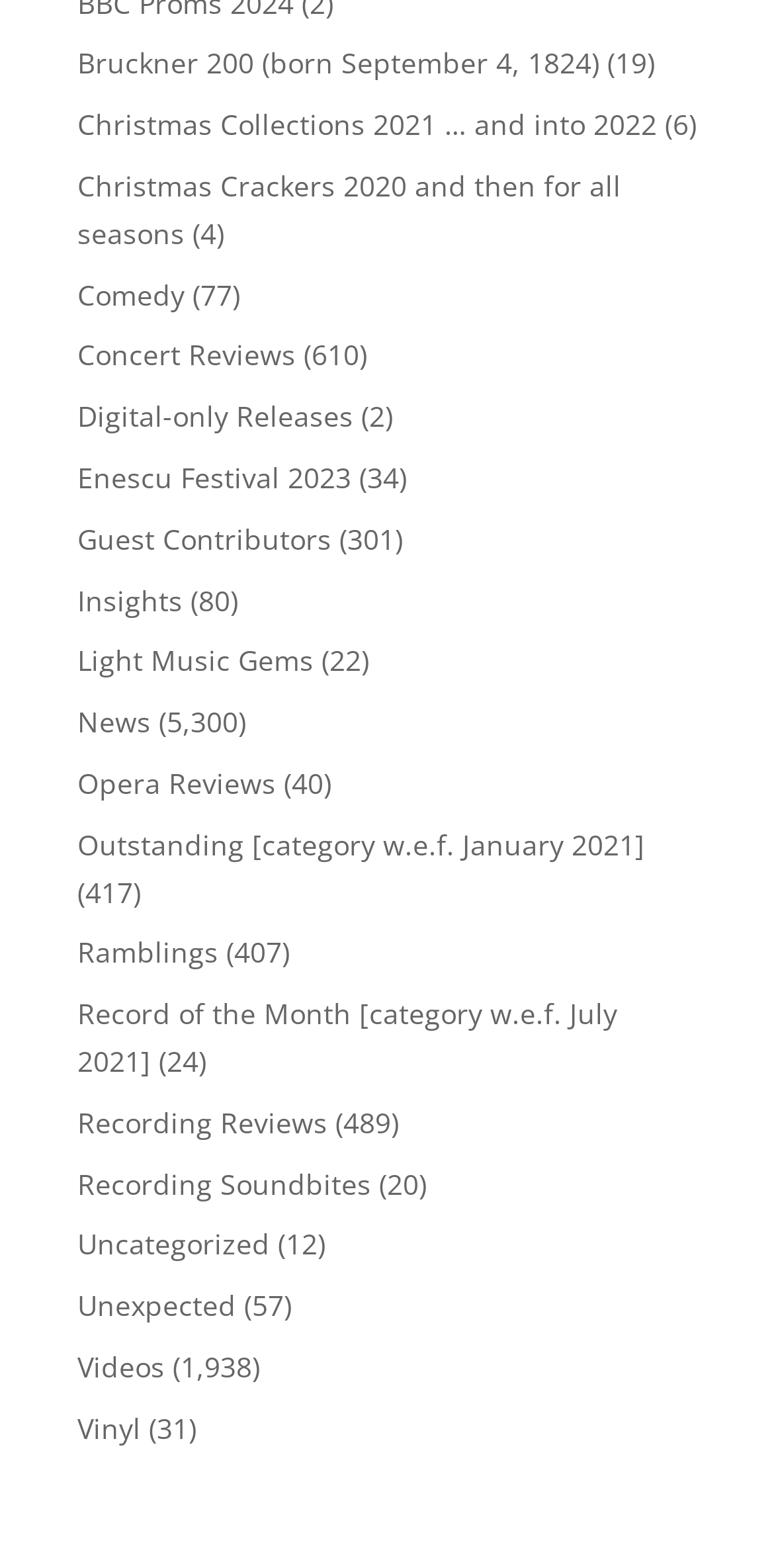Find the bounding box coordinates of the element I should click to carry out the following instruction: "Check out Digital-only Releases".

[0.1, 0.253, 0.456, 0.277]